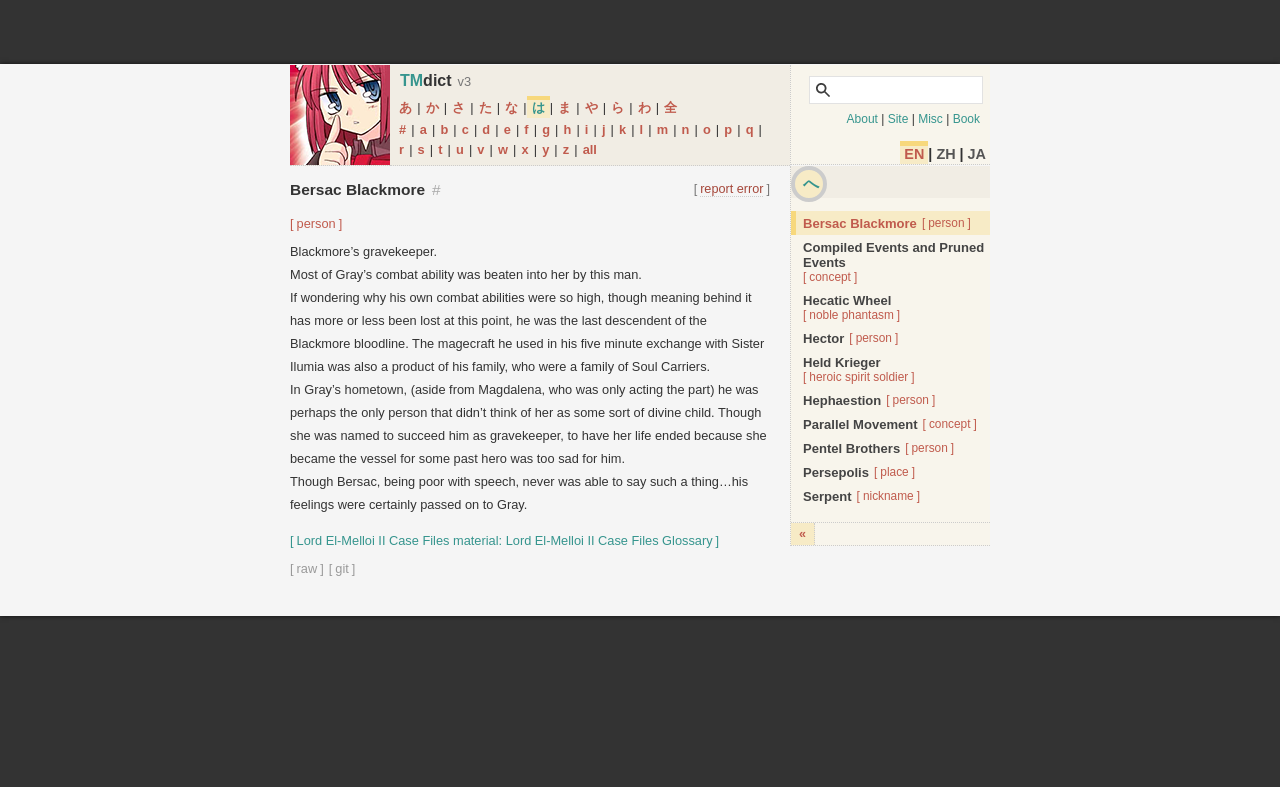Please answer the following query using a single word or phrase: 
What is the language of the text in the textbox?

English